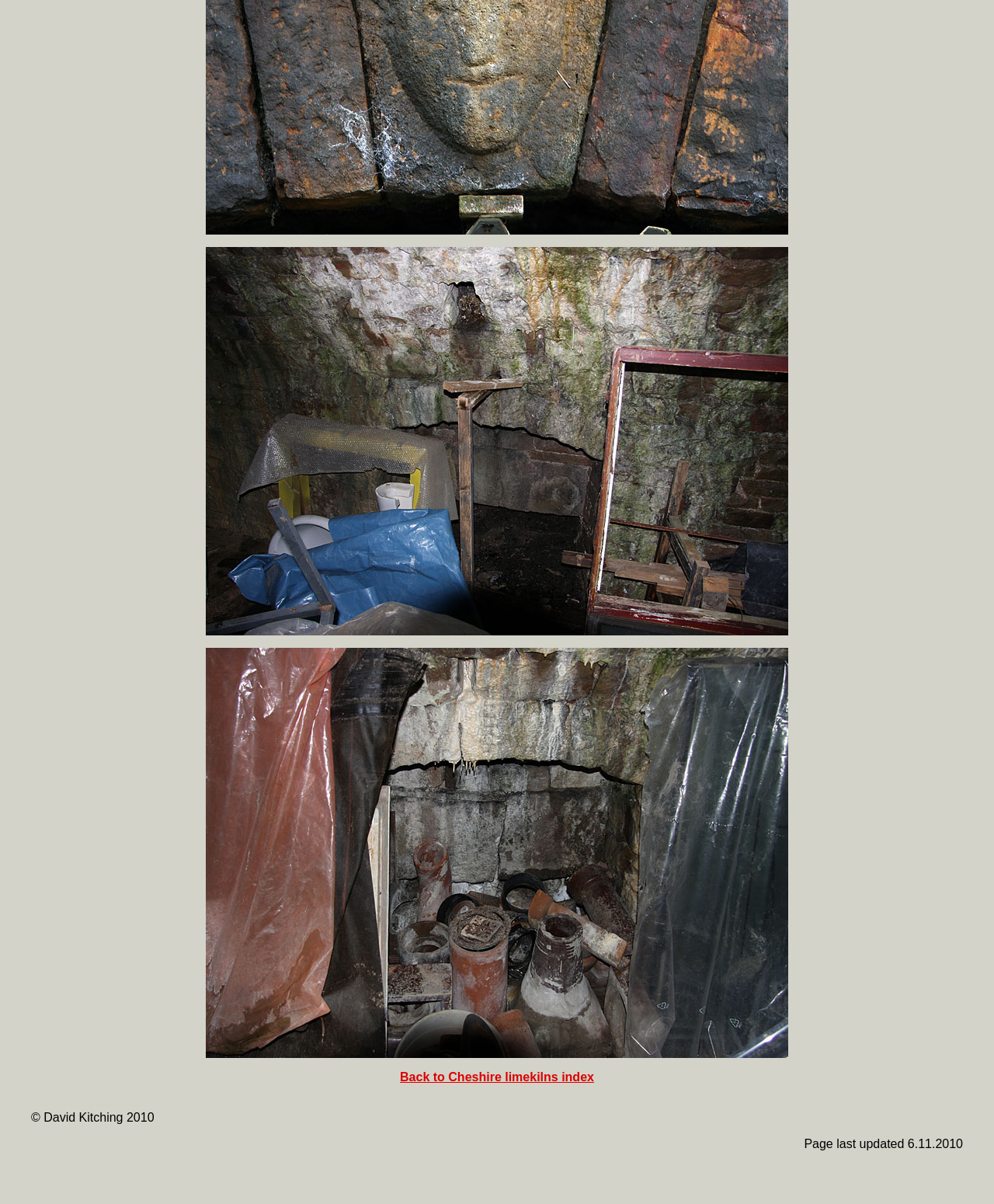Locate the bounding box of the user interface element based on this description: "Back to Cheshire limekilns index".

[0.402, 0.889, 0.598, 0.9]